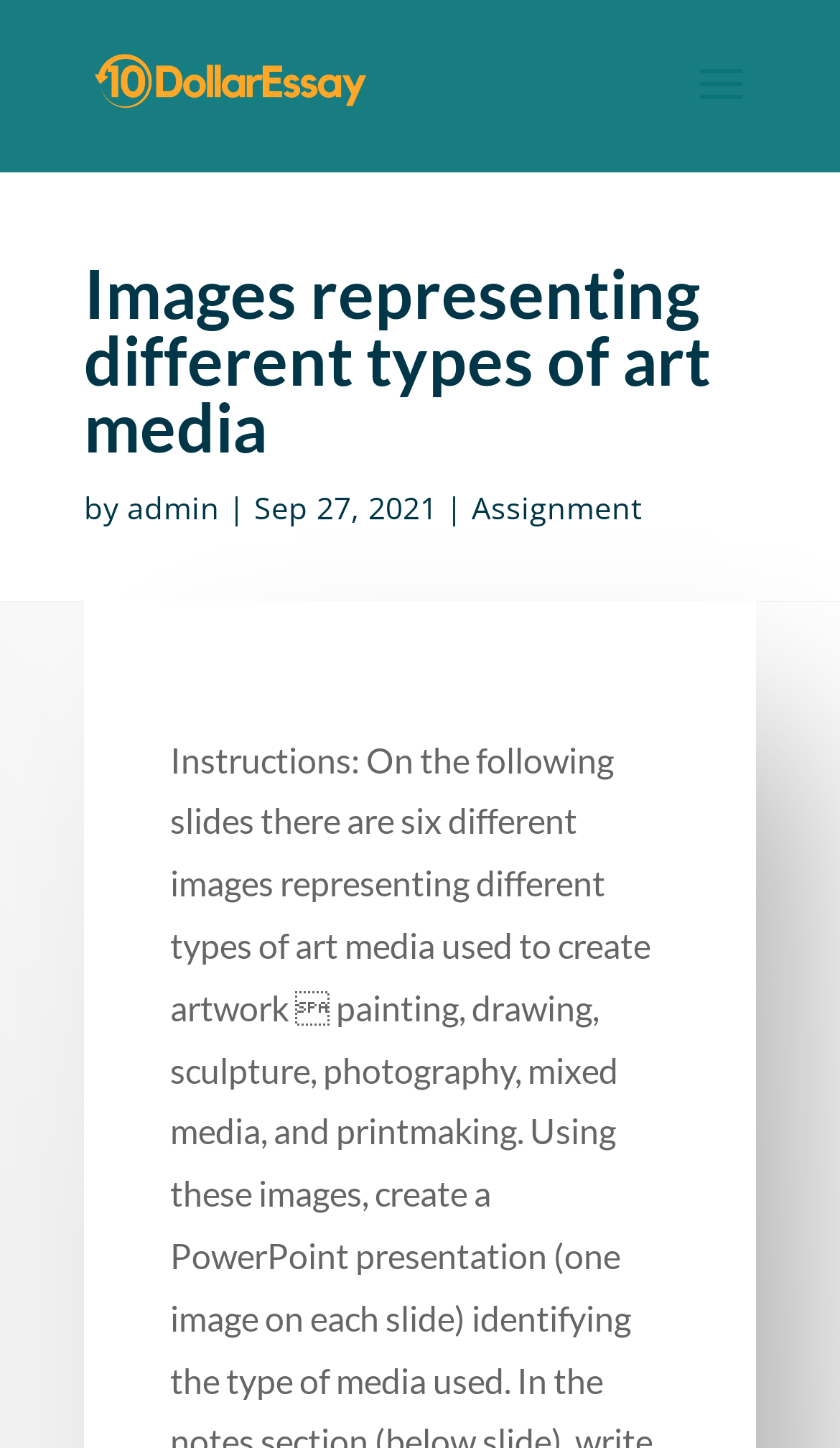What type of art media is represented on the webpage?
Use the image to answer the question with a single word or phrase.

different types